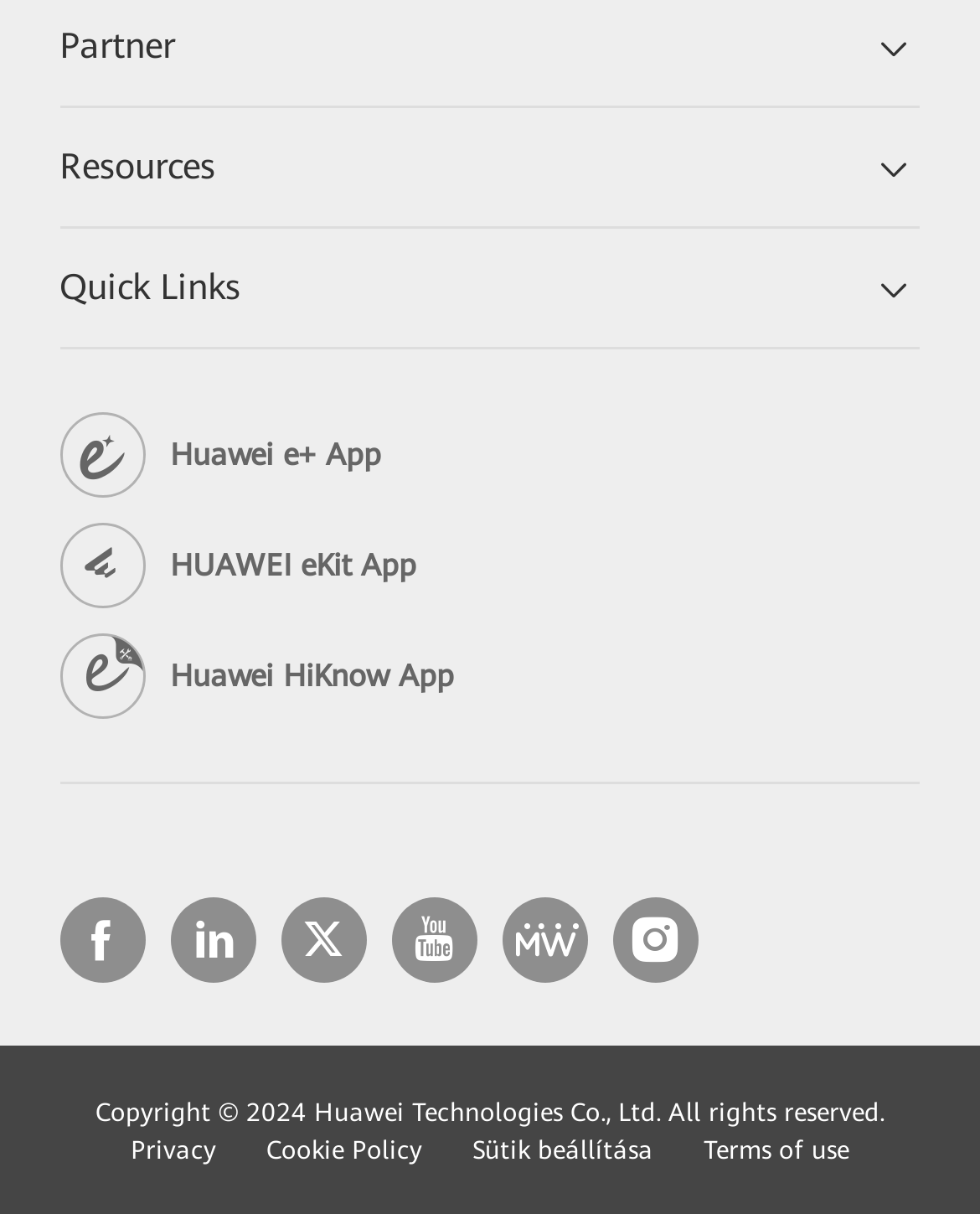What is the copyright year?
Look at the image and construct a detailed response to the question.

The static text element at the bottom of the webpage contains the copyright information, which includes the year '2024', indicating that the copyright year is 2024.